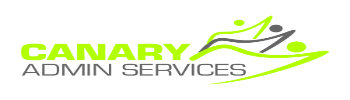Please give a short response to the question using one word or a phrase:
What is the font color of 'ADMIN SERVICES' in the logo?

gray